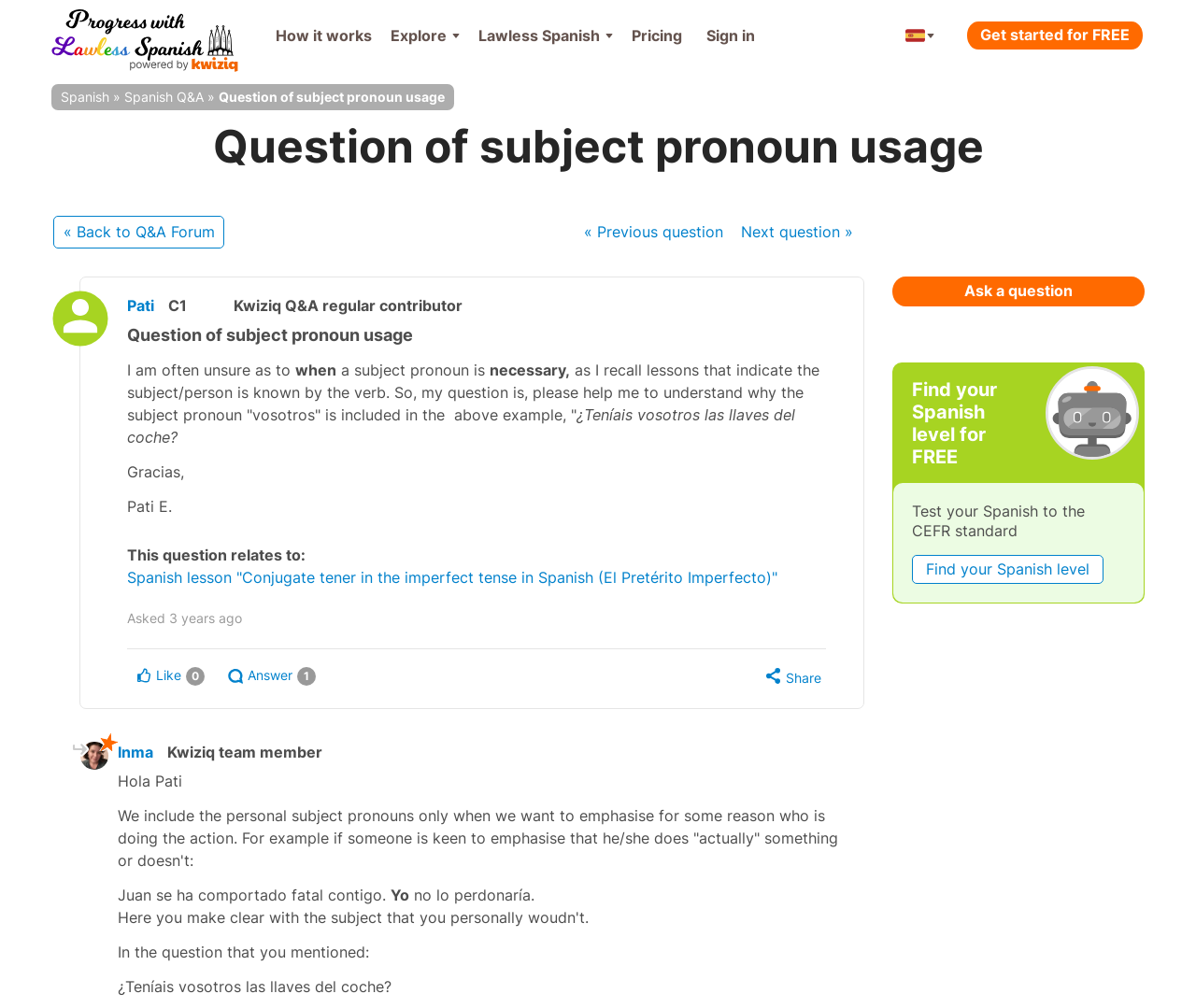What is the topic of the question asked by Pati?
Give a thorough and detailed response to the question.

The question asked by Pati is about the usage of subject pronouns, specifically why the subject pronoun 'vosotros' is included in the sentence '¿Teníais vosotros las llaves del coche?'.